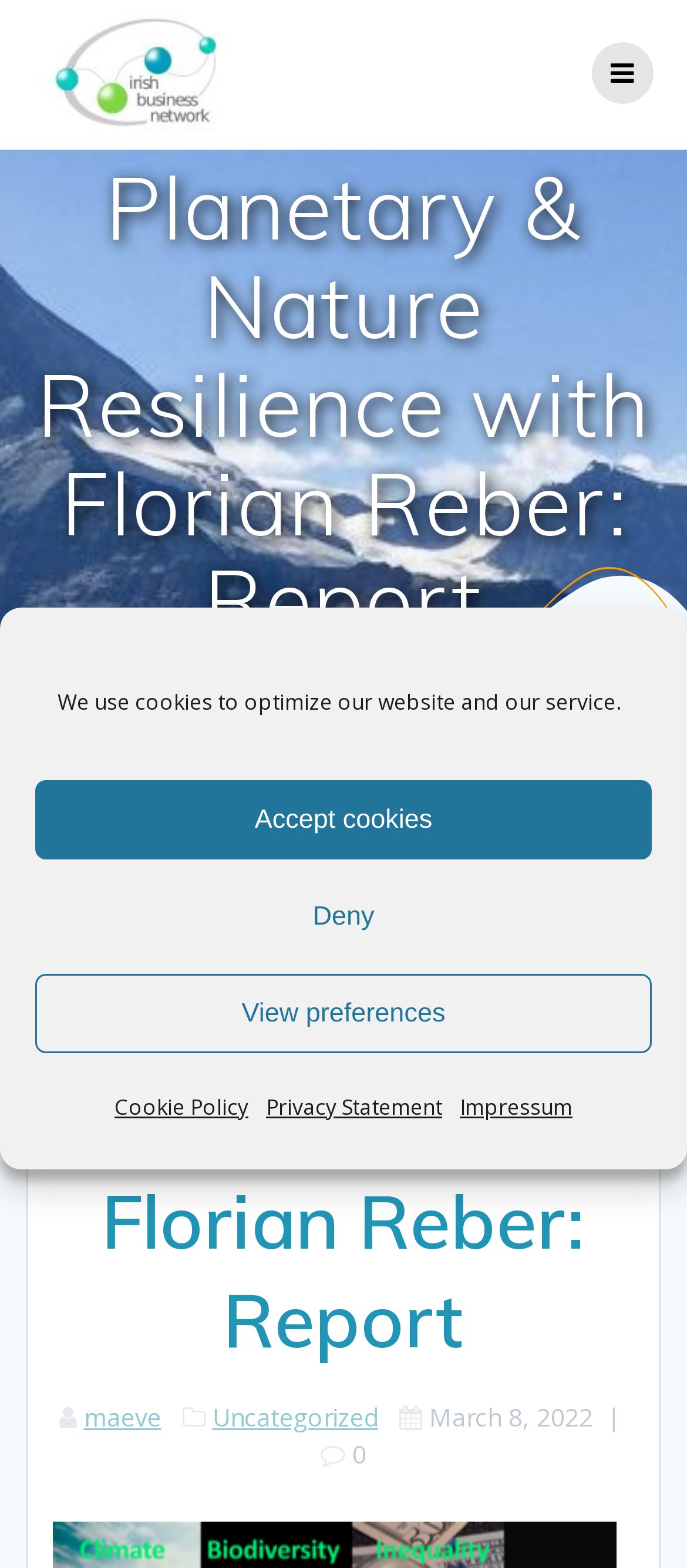Please find the bounding box for the UI element described by: "alt="Irish Business Network Switzerland"".

[0.05, 0.008, 0.356, 0.086]